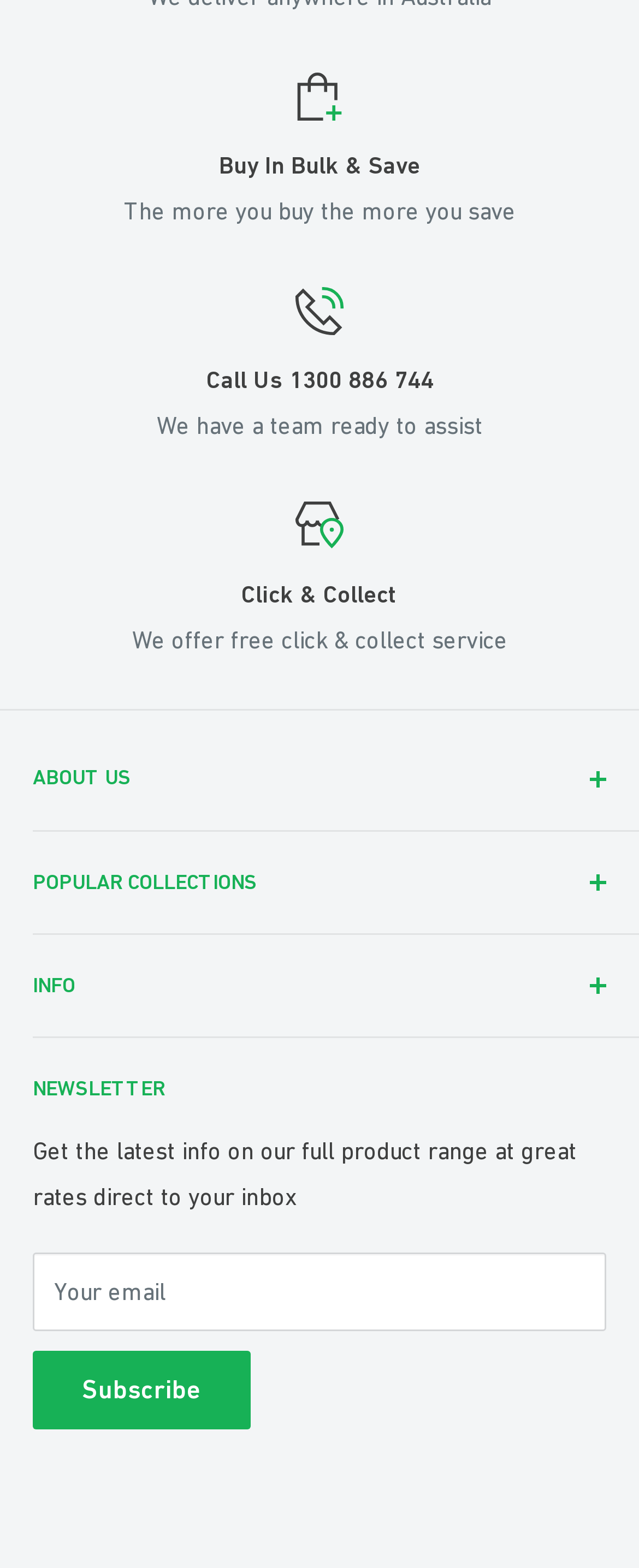What is the phone number provided on the webpage?
Please provide a single word or phrase as your answer based on the image.

1300 886 744